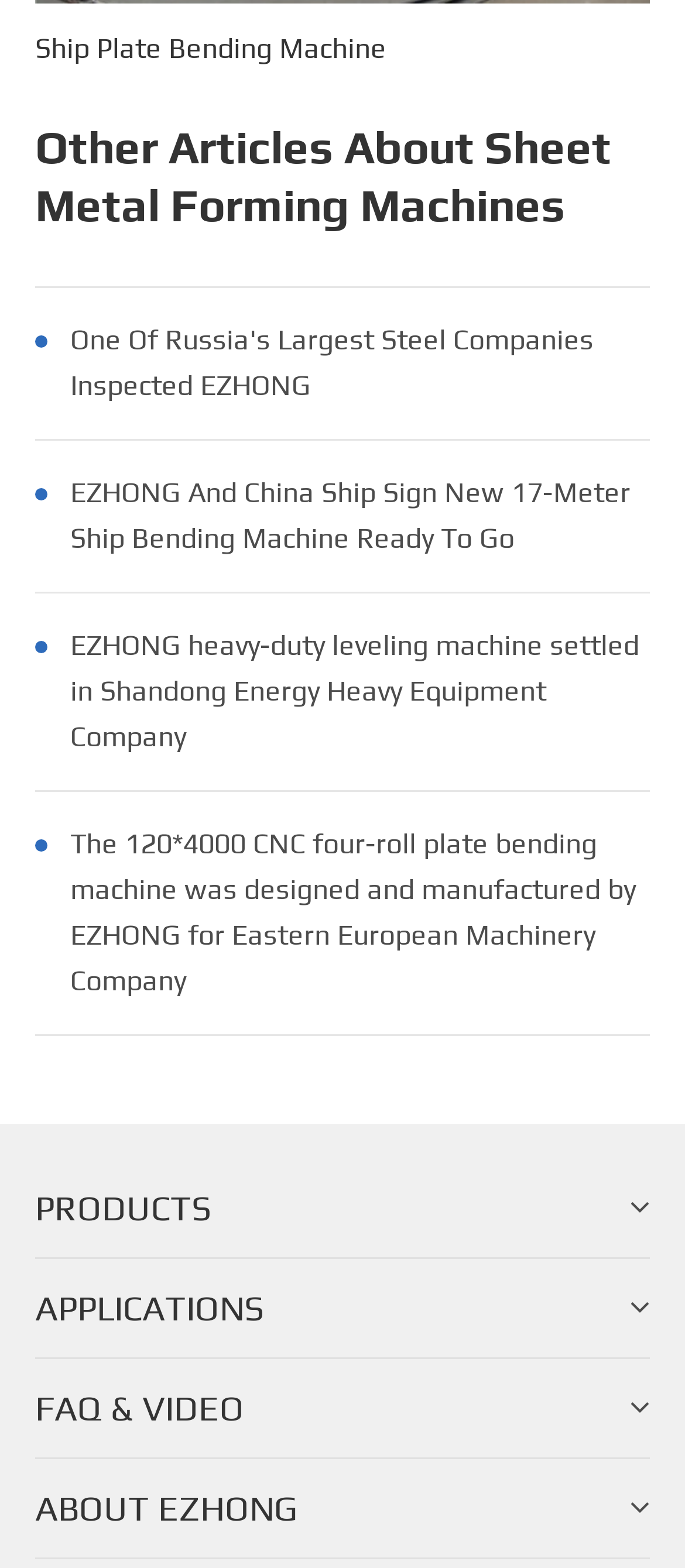Please analyze the image and provide a thorough answer to the question:
What is the company name mentioned on the webpage?

The company name 'EZHONG' is mentioned multiple times on the webpage, specifically in the links and text descriptions, indicating that the webpage is related to this company.